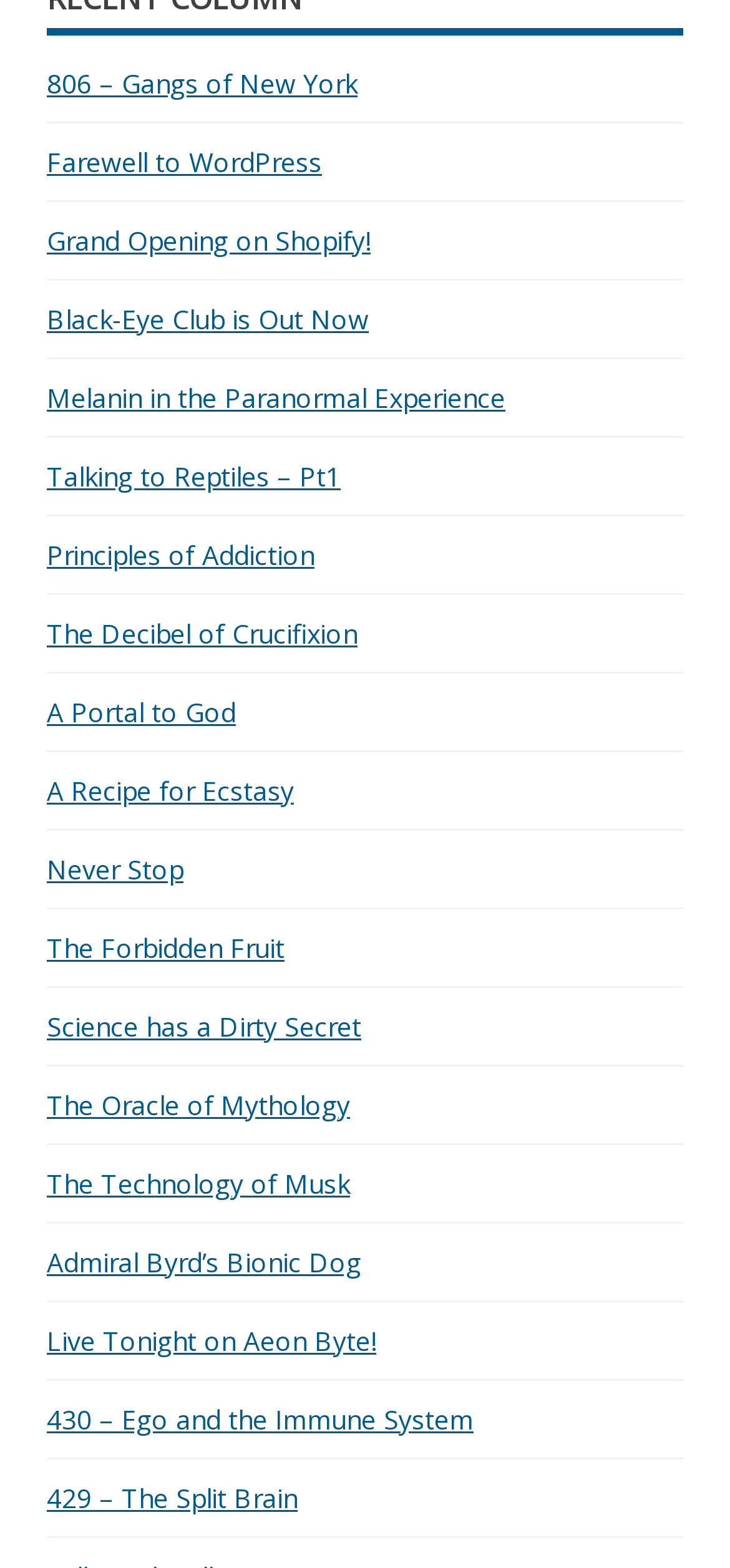Determine the bounding box coordinates for the region that must be clicked to execute the following instruction: "Enter your name".

None